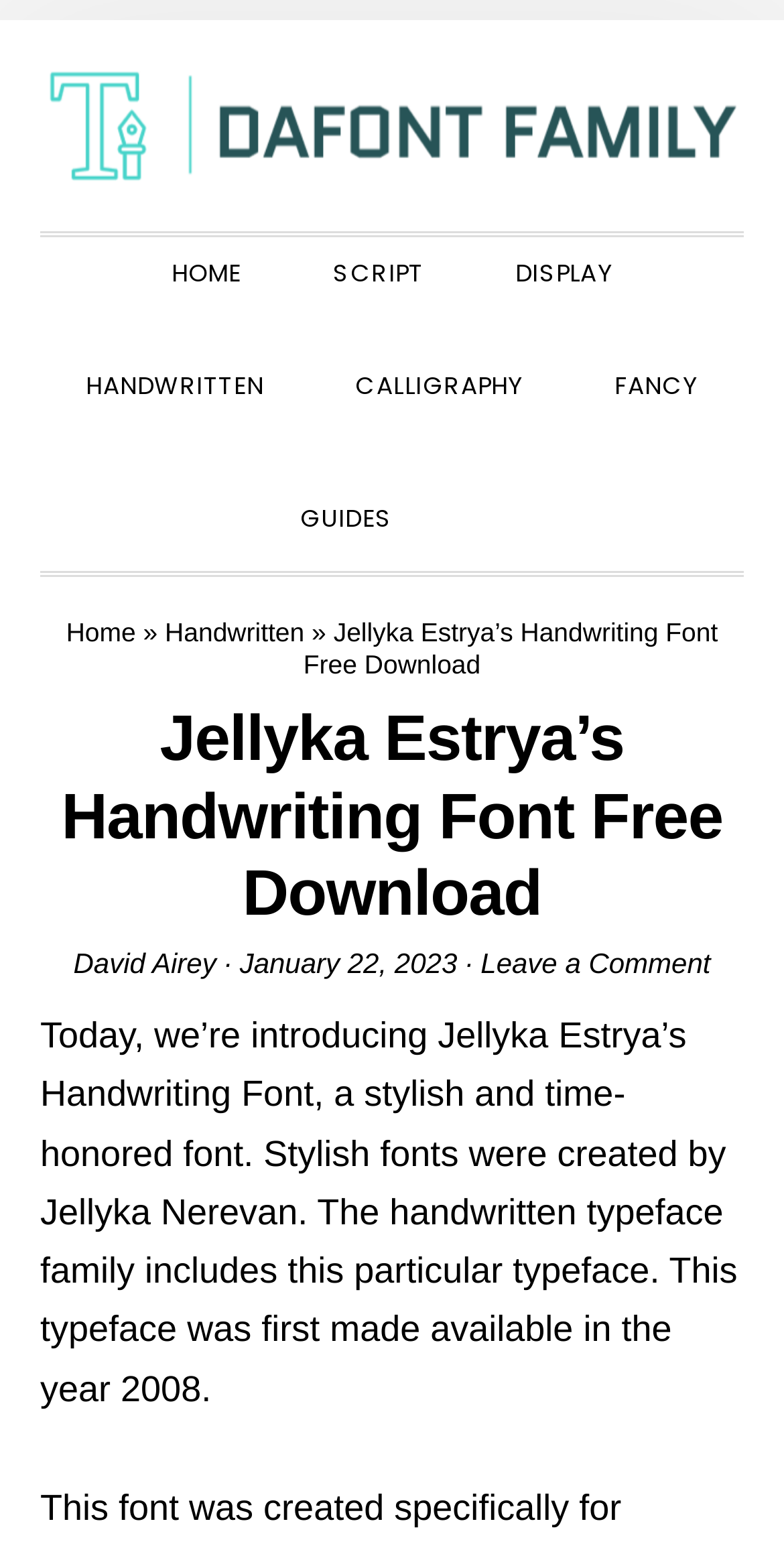Generate a comprehensive description of the contents of the webpage.

The webpage is about Jellyka Estrya's Handwriting Font, a stylish and classic font designed for various purposes. At the top-left corner, there are three "Skip to" links, allowing users to navigate to primary navigation, main content, or primary sidebar. 

Below these links, there is a navigation menu with seven links: HOME, SCRIPT, DISPLAY, HANDWRITTEN, CALLIGRAPHY, FANCY, and GUIDES. The menu is followed by a "SHOW SEARCH" button. 

On the left side, there is a secondary navigation menu with links to Home and Handwritten, separated by a "»" symbol. 

The main content area is headed by a large title, "Jellyka Estrya’s Handwriting Font Free Download", which is also the title of the webpage. Below the title, there is a subheading with the author's name, David Airey, and the date of publication, January 22, 2023. 

A paragraph of text describes the font, stating that it was created by Jellyka Nerevan and was first made available in 2008. The text also mentions that the font is part of a handwritten typeface family. 

There is a "Leave a Comment" link at the bottom-right corner of the main content area.